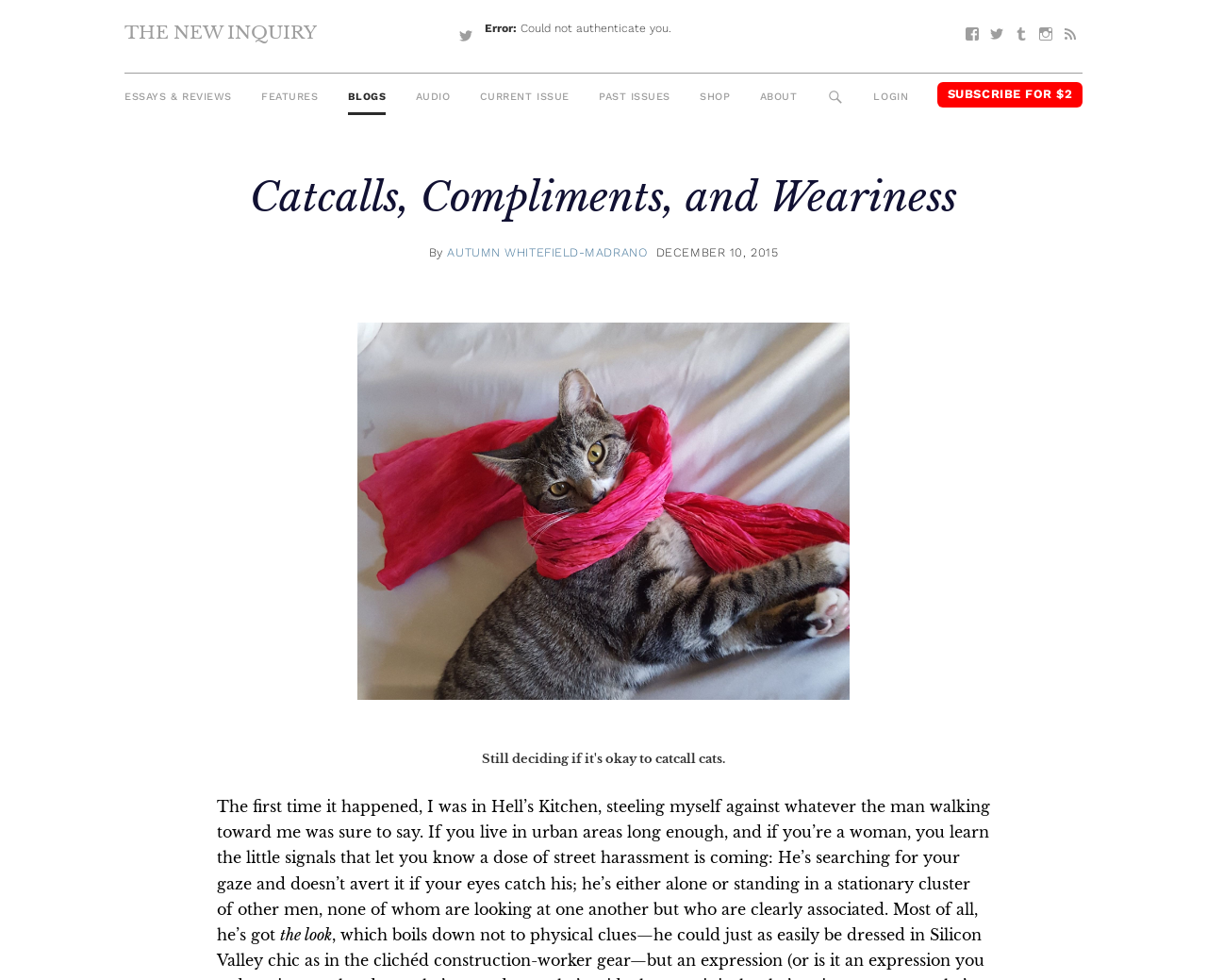Calculate the bounding box coordinates of the UI element given the description: "Subscribe for $2".

[0.777, 0.068, 0.897, 0.095]